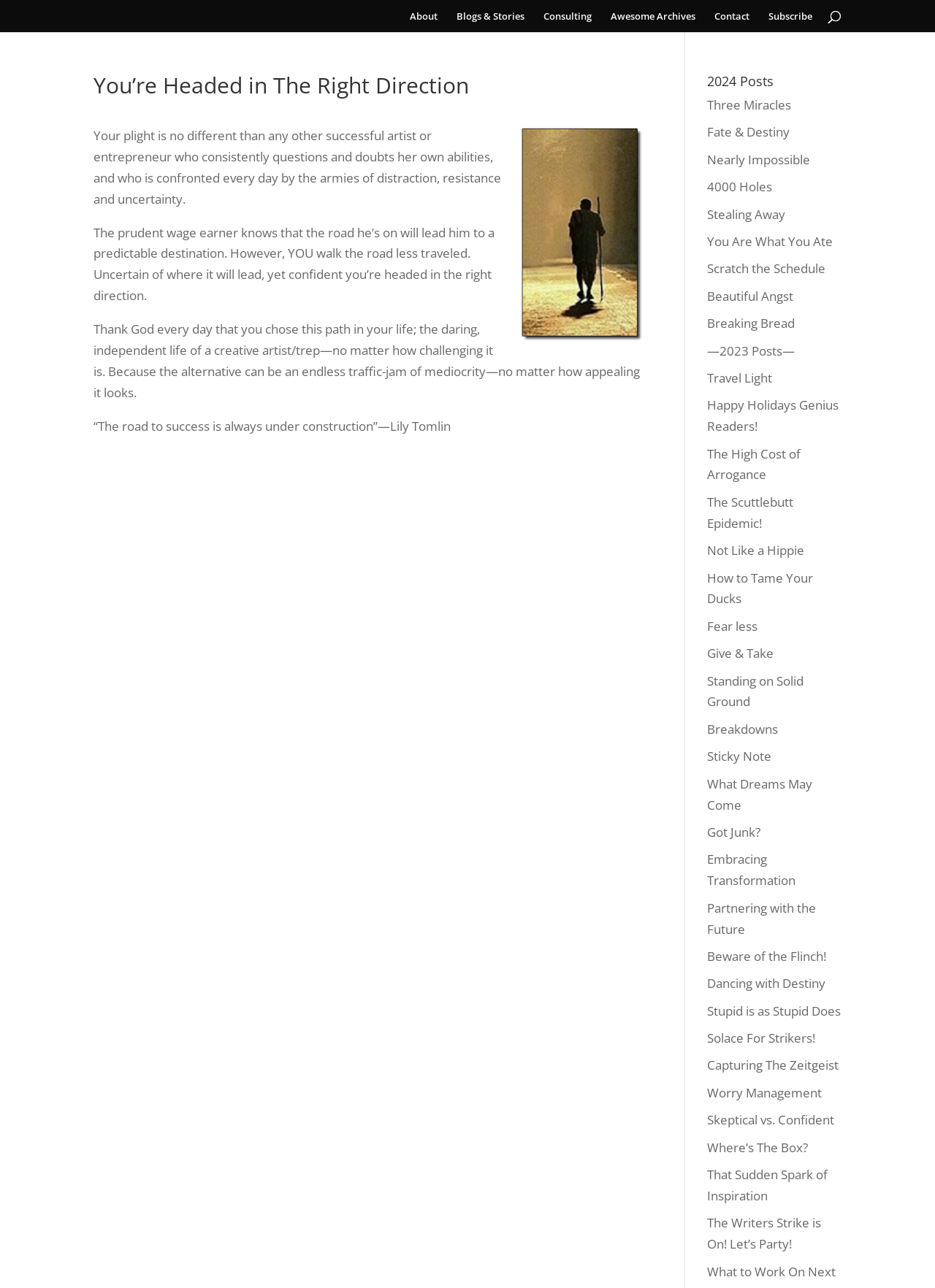Select the bounding box coordinates of the element I need to click to carry out the following instruction: "Read the post 'Three Miracles'".

[0.756, 0.075, 0.846, 0.088]